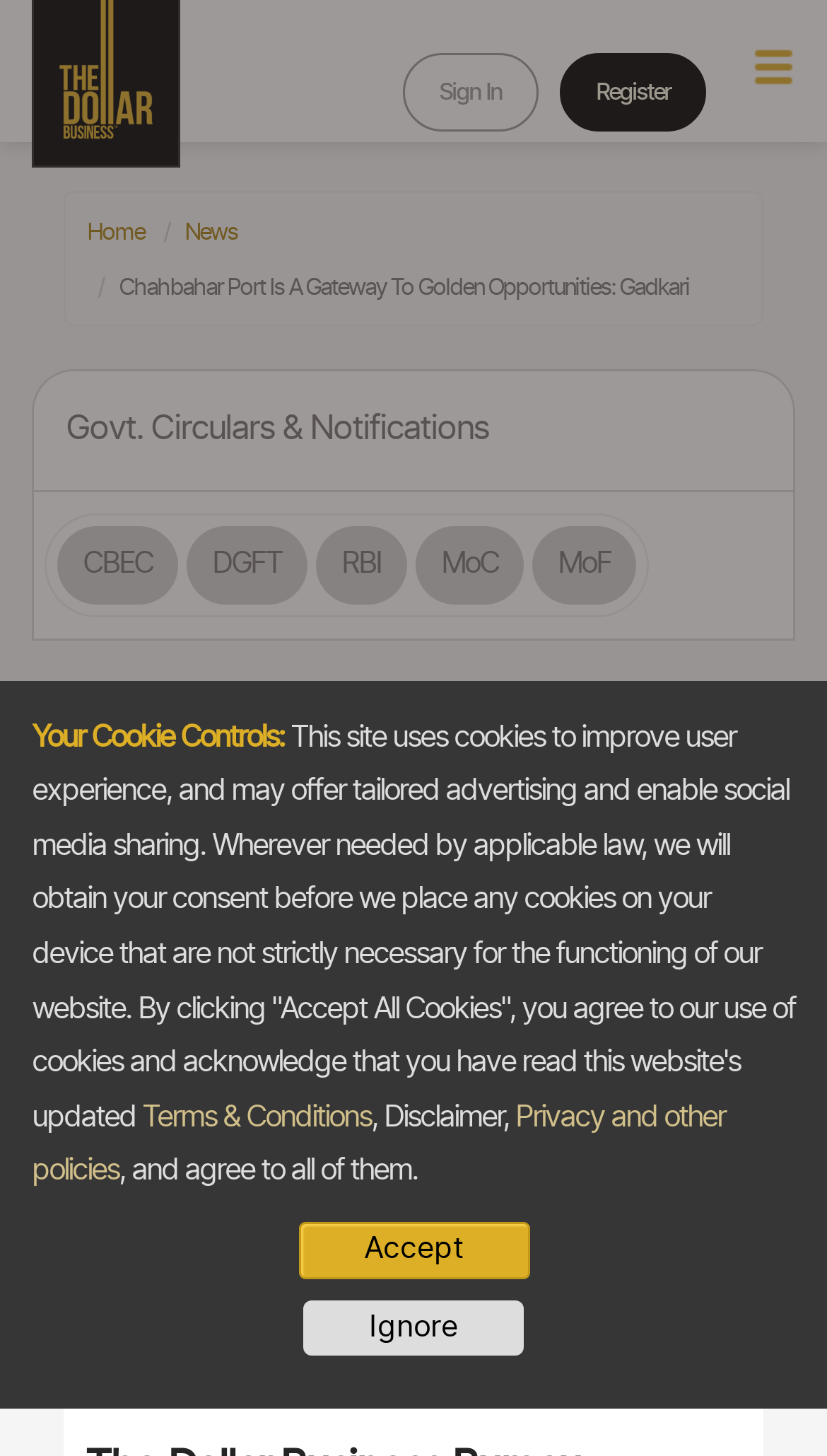Please specify the bounding box coordinates of the area that should be clicked to accomplish the following instruction: "Visit News section". The coordinates should consist of four float numbers between 0 and 1, i.e., [left, top, right, bottom].

[0.223, 0.152, 0.287, 0.168]